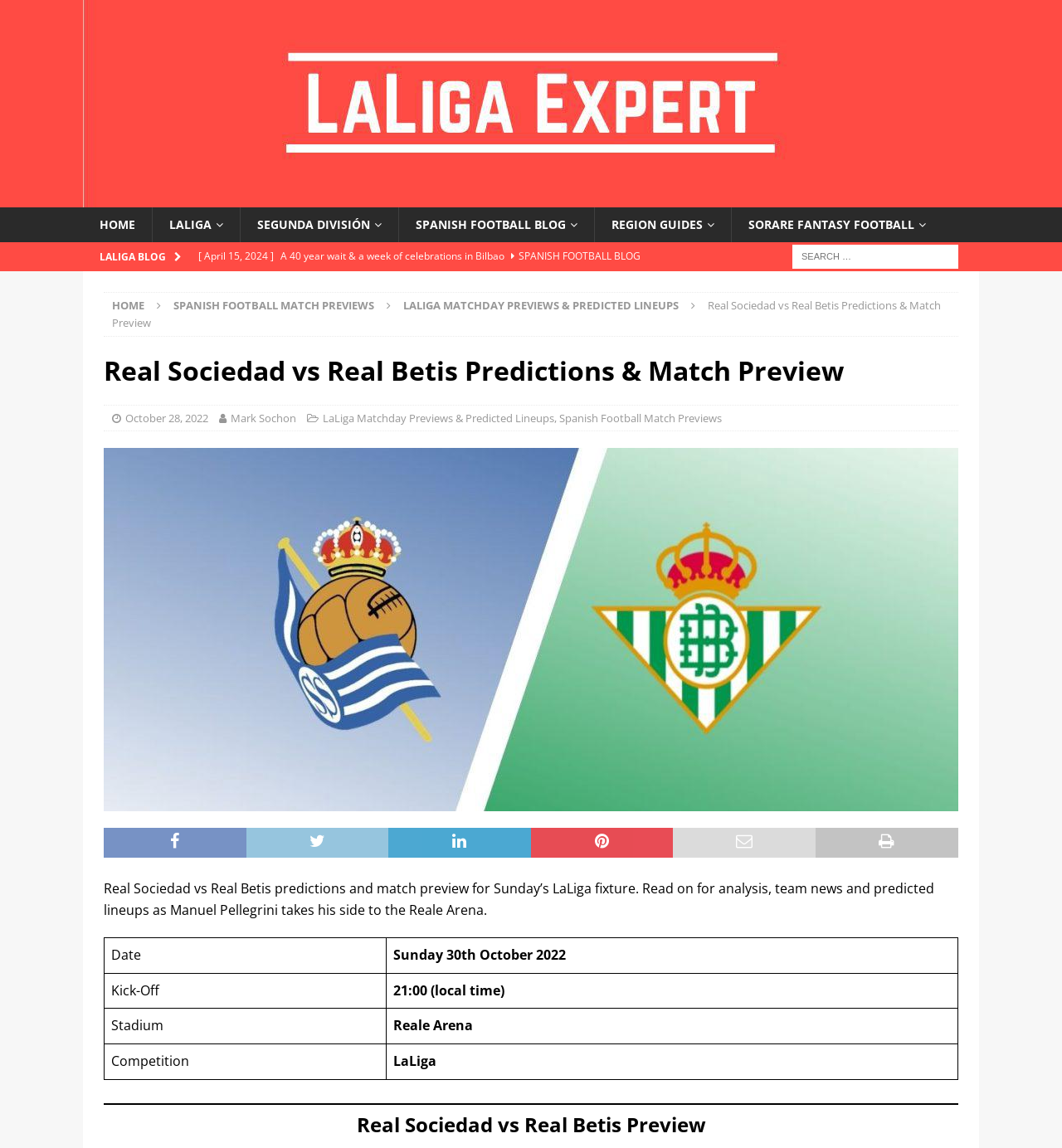Provide your answer in a single word or phrase: 
What is the date of the match?

Sunday 30th October 2022